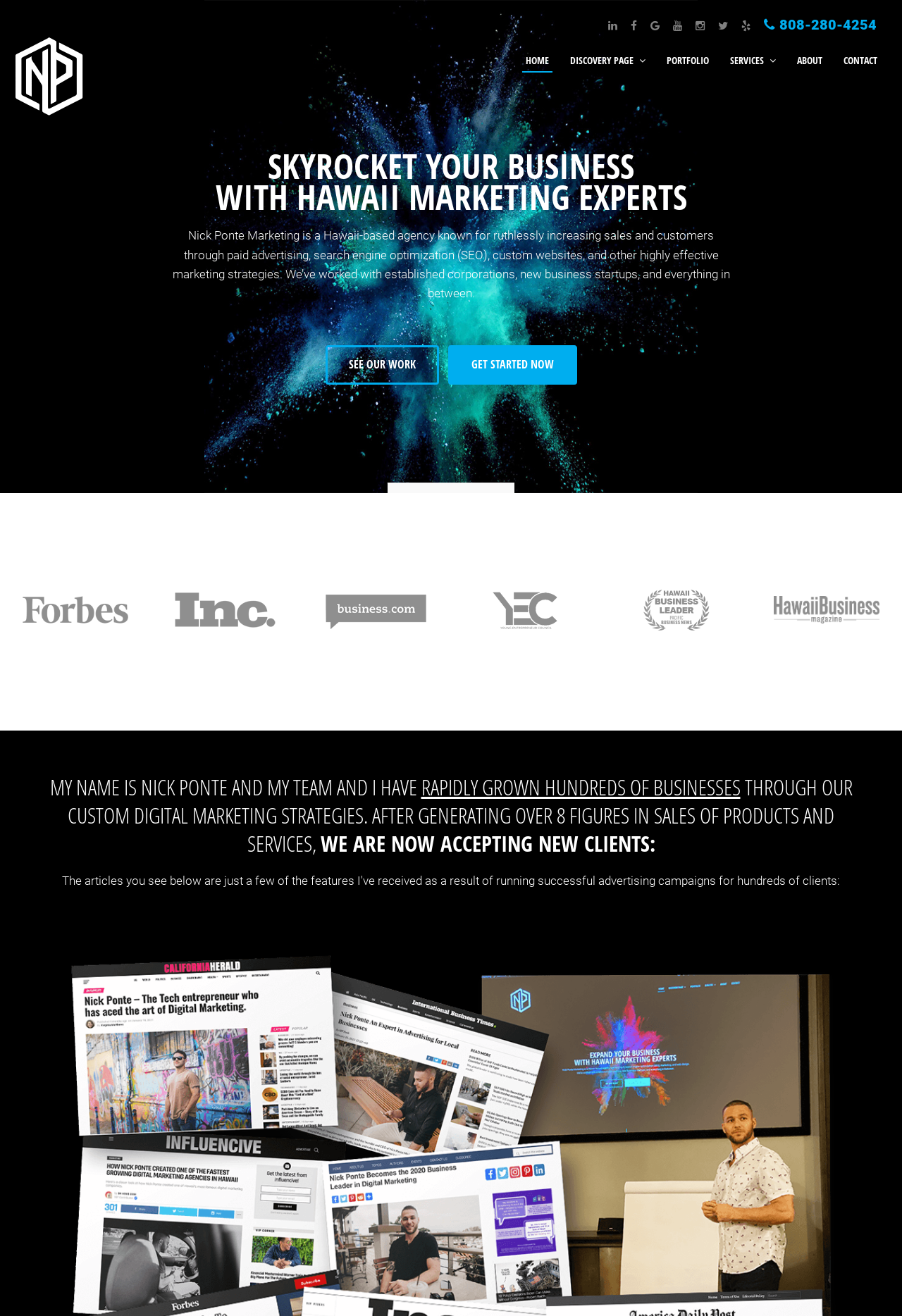Find the bounding box coordinates of the UI element according to this description: "Social Media Marketing Discovery Page".

[0.636, 0.138, 0.777, 0.168]